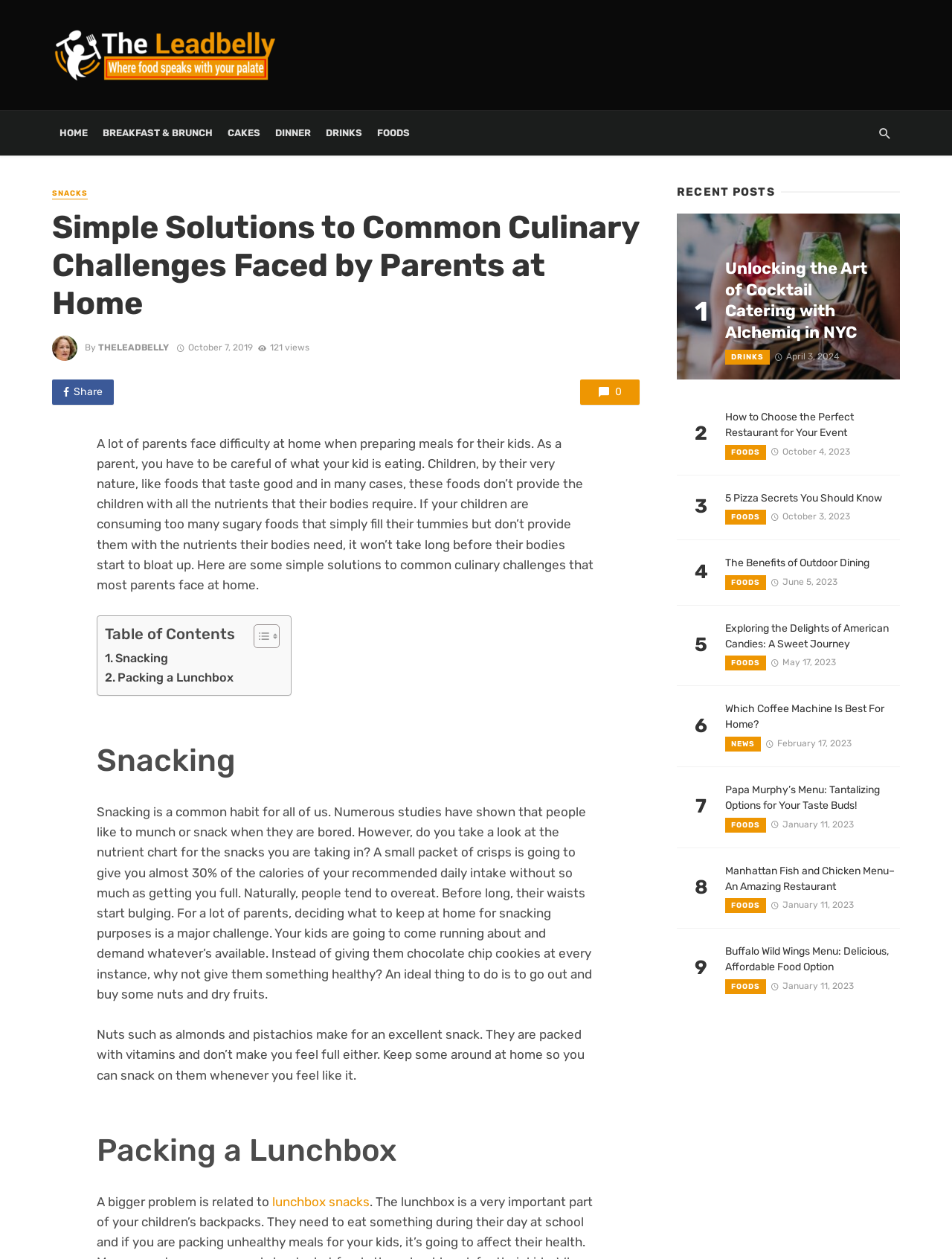How many views does the article have?
Please respond to the question with a detailed and well-explained answer.

I found the view count '121 views' below the article title 'Simple Solutions to Common Culinary Challenges Faced by Parents at Home'.